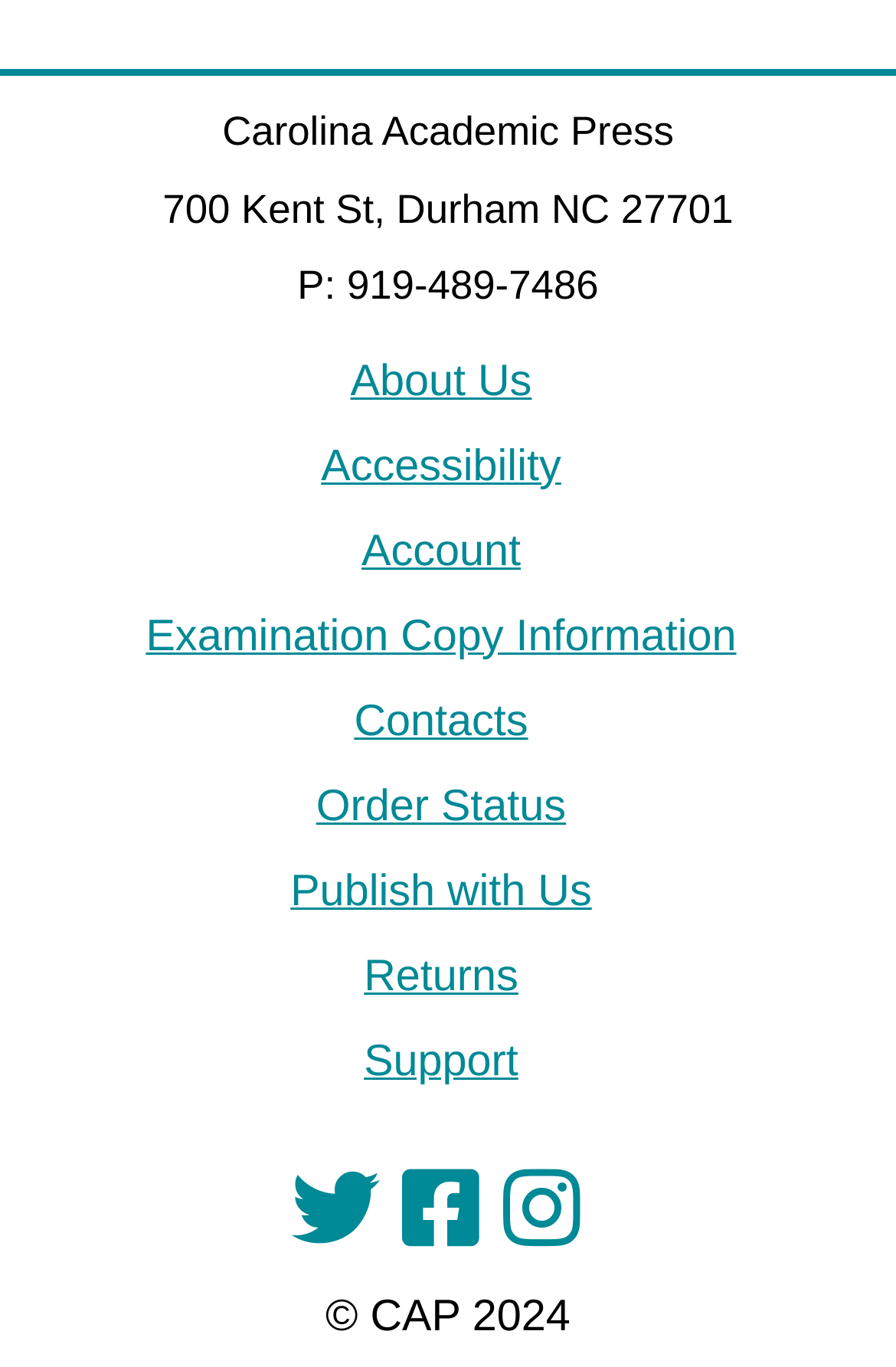Highlight the bounding box coordinates of the element you need to click to perform the following instruction: "Visit CAPBooks on Twitter."

[0.326, 0.852, 0.423, 0.917]